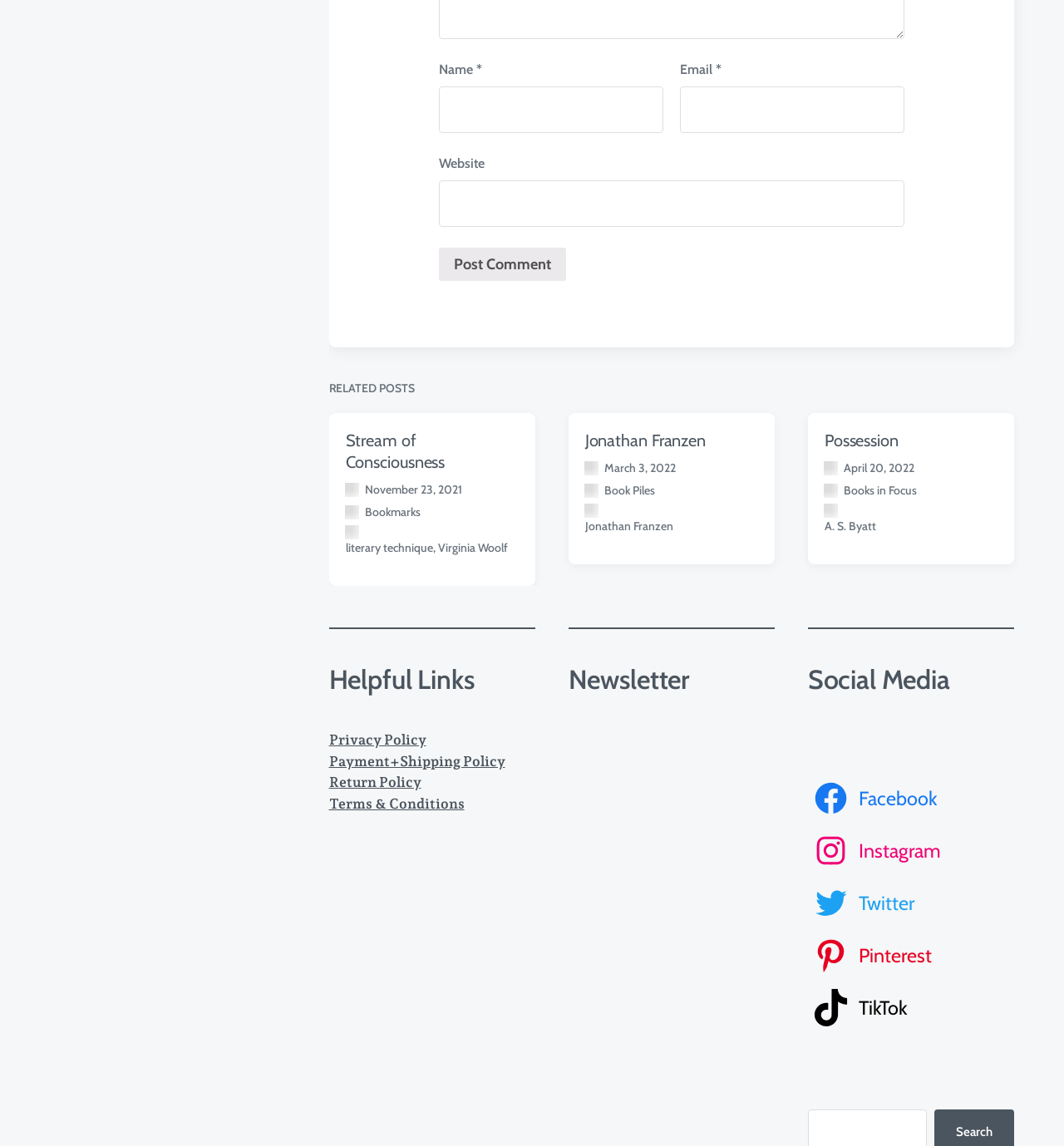Given the element description, predict the bounding box coordinates in the format (top-left x, top-left y, bottom-right x, bottom-right y), using floating point numbers between 0 and 1: Bookmarks

[0.343, 0.44, 0.395, 0.453]